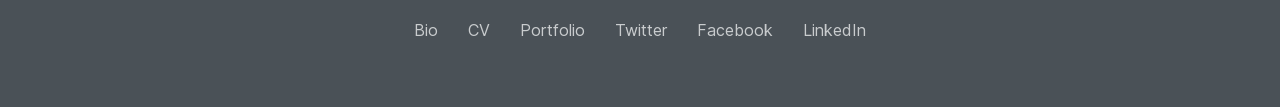Please give a short response to the question using one word or a phrase:
How many links are in the footer section?

6